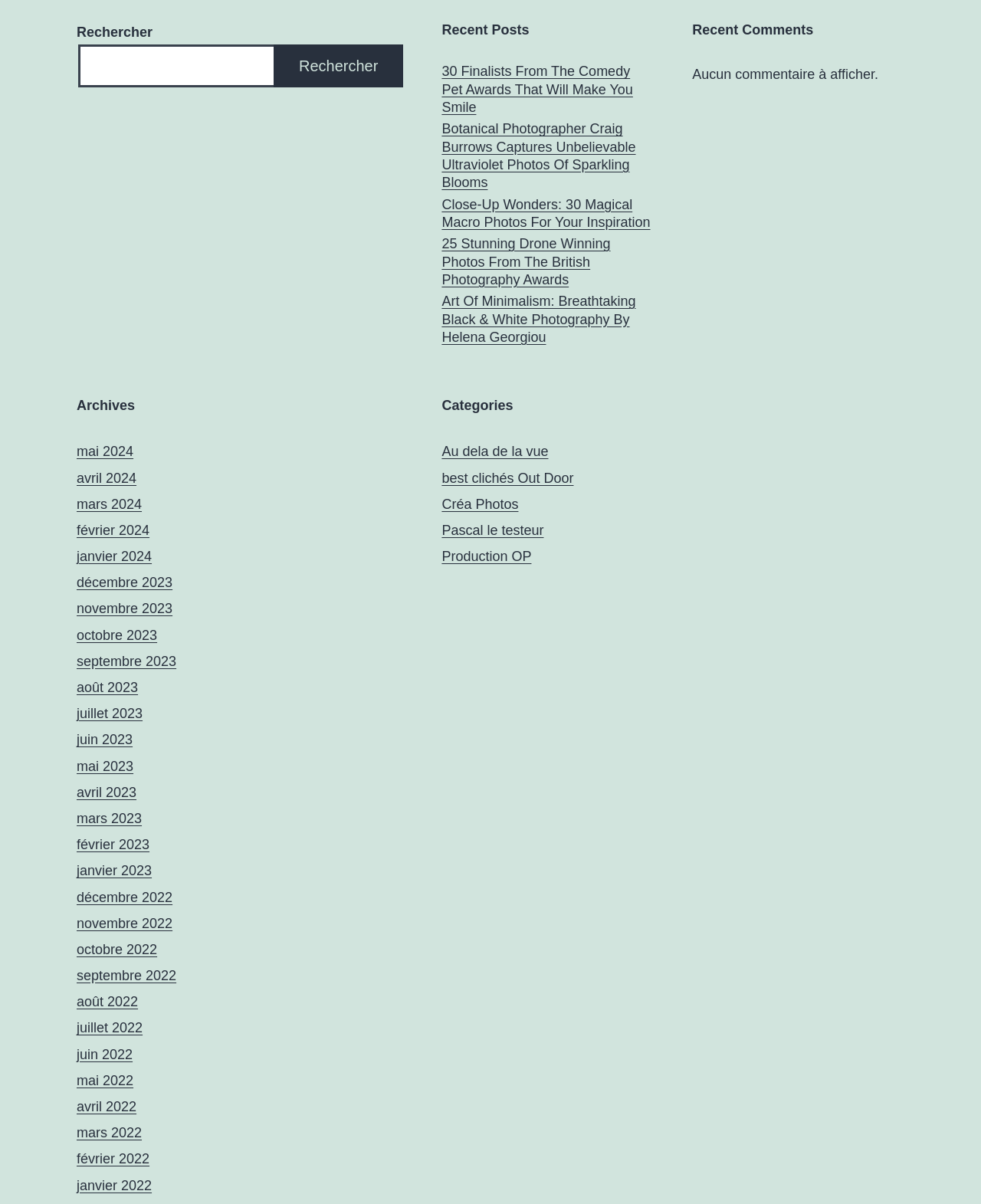Using the format (top-left x, top-left y, bottom-right x, bottom-right y), provide the bounding box coordinates for the described UI element. All values should be floating point numbers between 0 and 1: Pascal le testeur

[0.45, 0.434, 0.554, 0.447]